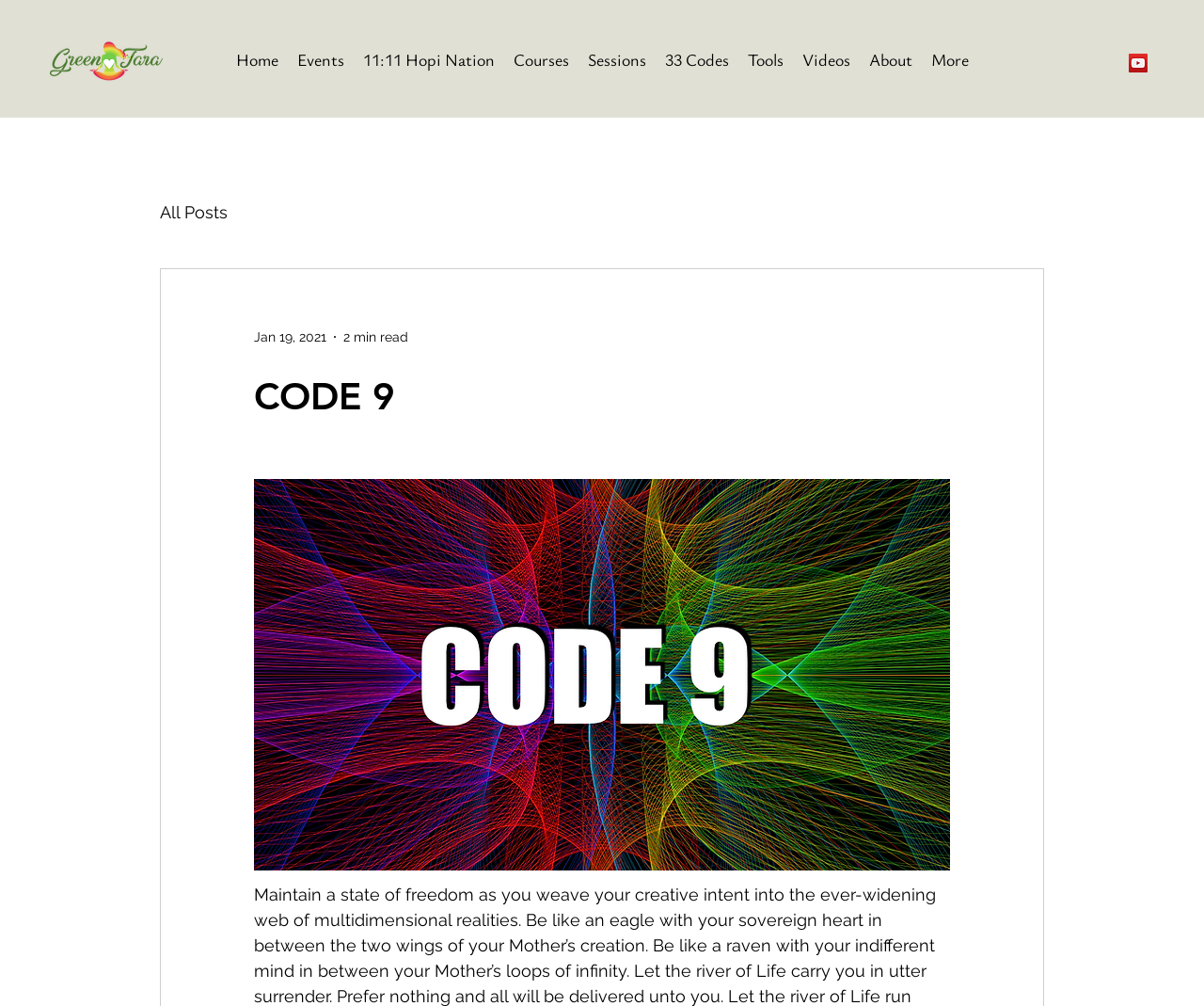Reply to the question below using a single word or brief phrase:
What is the first link in the navigation bar?

Home